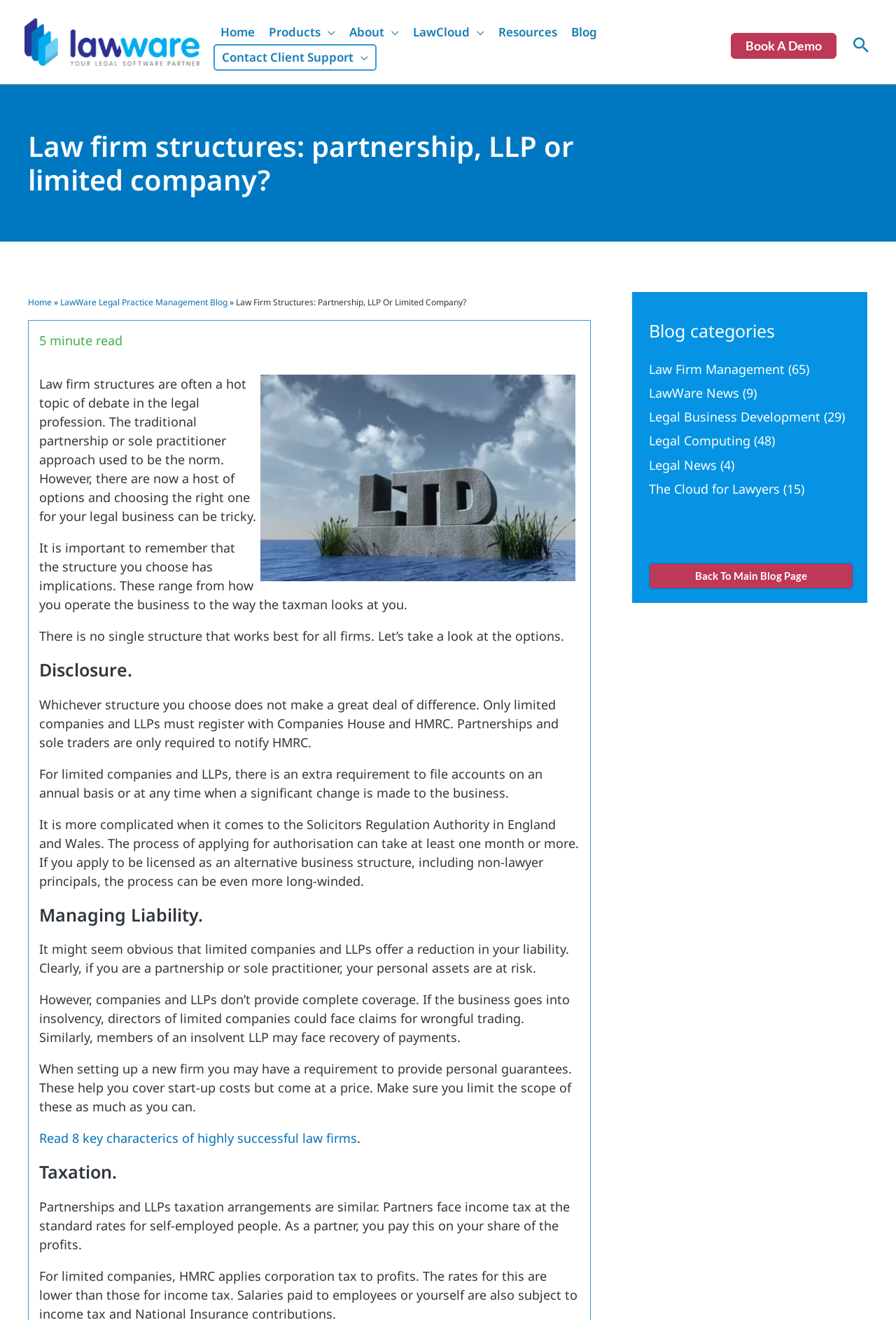What is the 'Blog categories' section for?
Use the image to give a comprehensive and detailed response to the question.

The 'Blog categories' section is used to categorize blog posts into different topics, such as Law Firm Management, LawWare News, and Legal Business Development. This allows users to easily find and access blog posts related to specific topics.